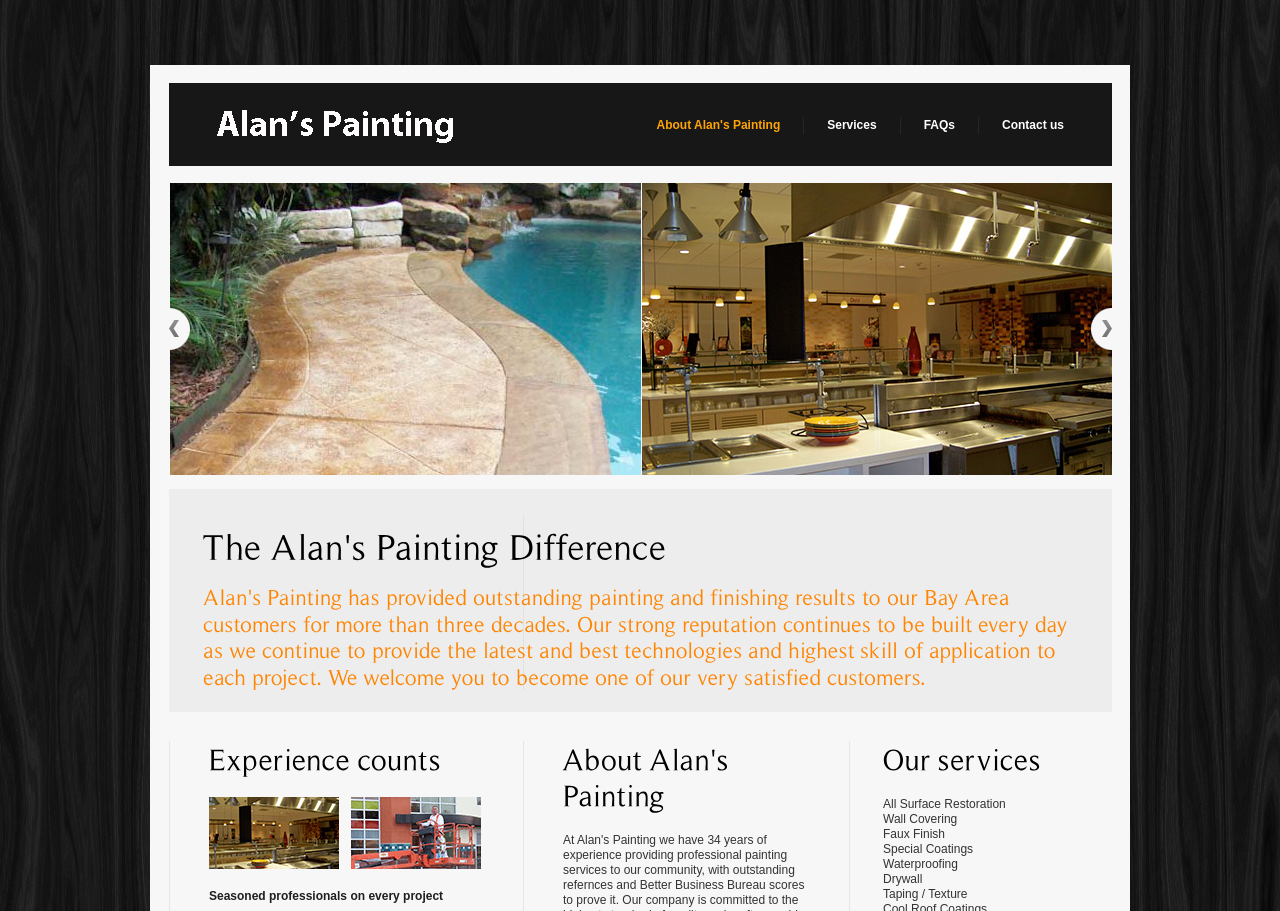How many decades has Alan's Painting been serving Bay Area customers?
Please answer the question as detailed as possible based on the image.

The paragraph under the heading 'The Alan's Painting Difference' states that 'Alan's Painting has provided outstanding painting and finishing results to our Bay Area customers for more than three decades.' This indicates that Alan's Painting has been serving Bay Area customers for more than three decades.